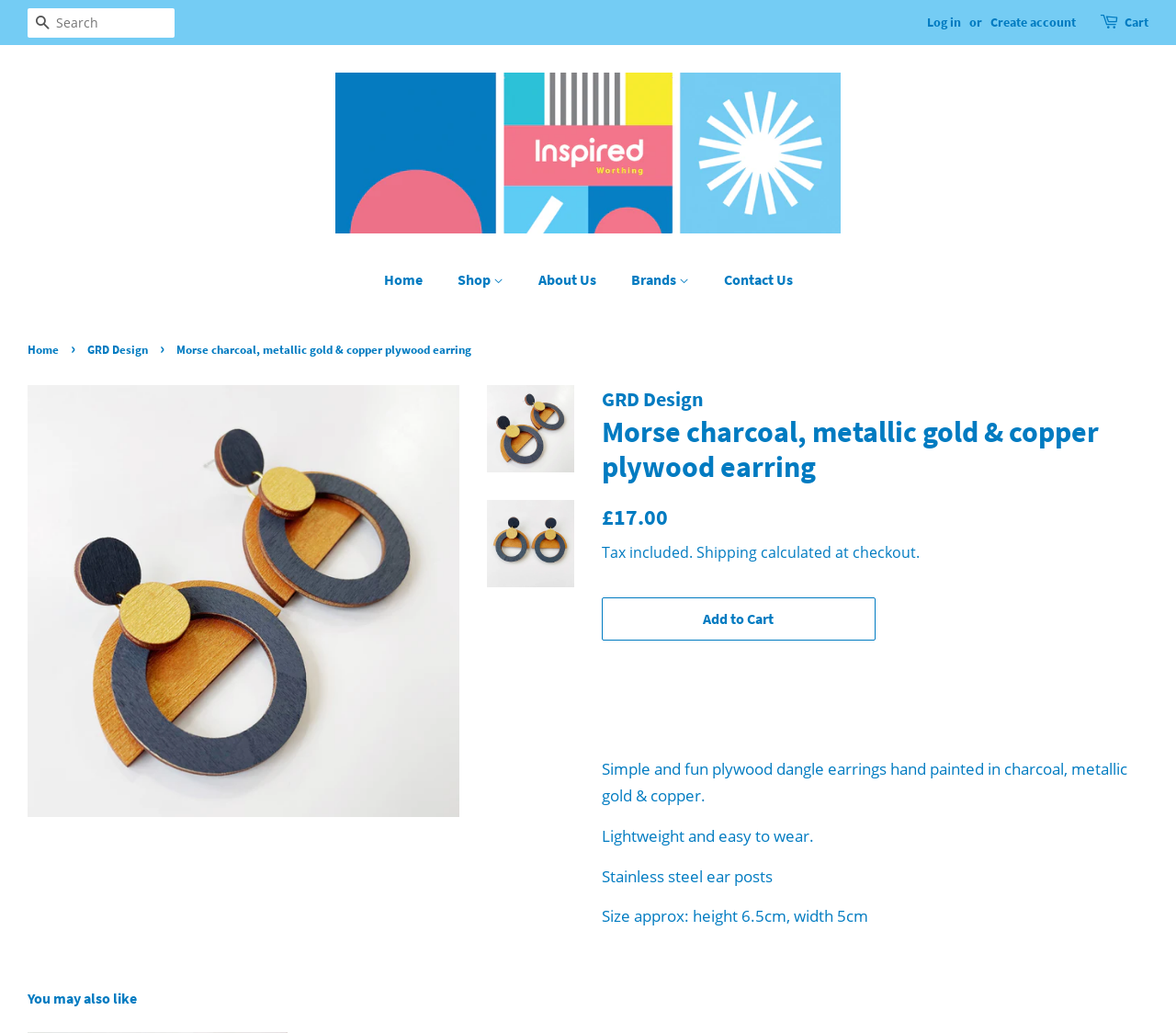Find the bounding box coordinates for the element that must be clicked to complete the instruction: "Explore Inspired products". The coordinates should be four float numbers between 0 and 1, indicated as [left, top, right, bottom].

[0.285, 0.071, 0.715, 0.226]